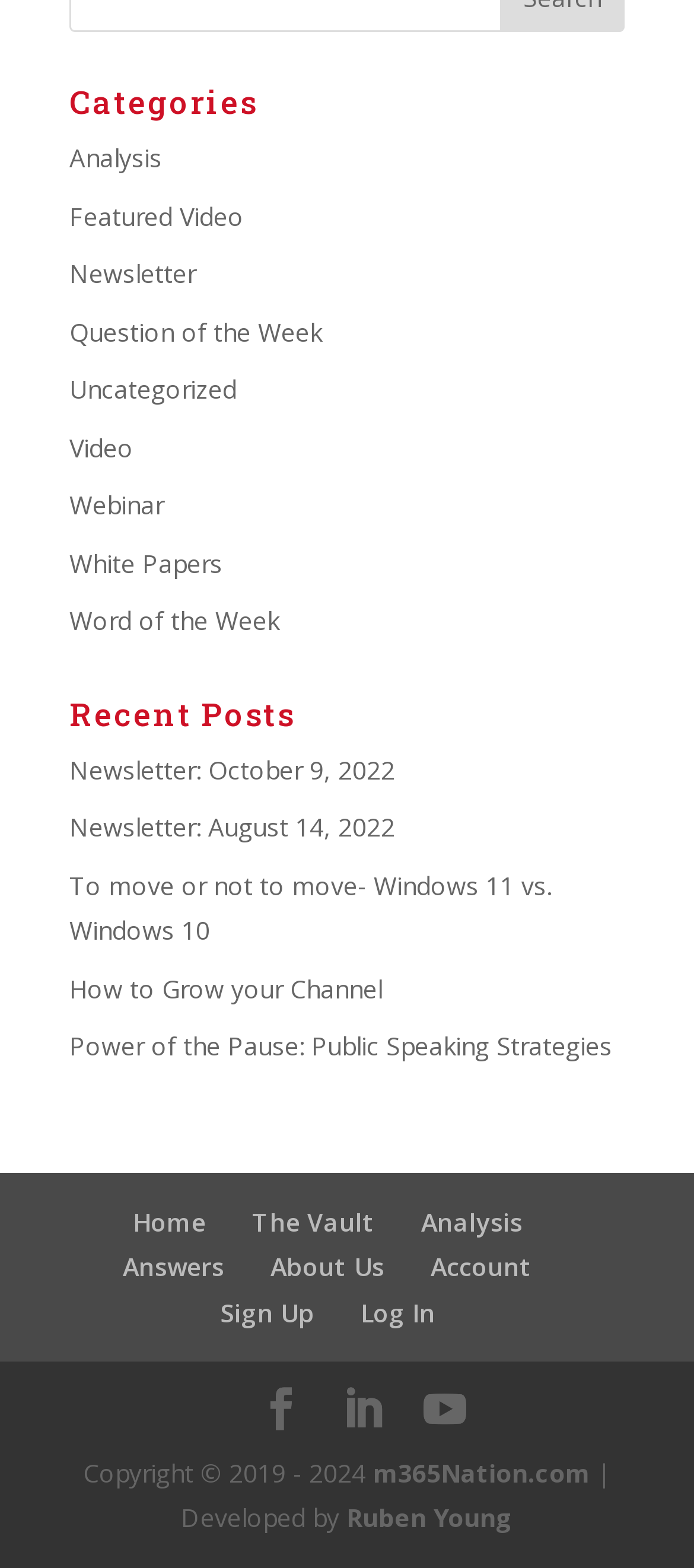What is the title of the latest post?
Based on the image, answer the question with as much detail as possible.

I looked at the links under the 'Recent Posts' heading and found the first link, which is 'Newsletter: October 9, 2022', indicating it is the latest post.